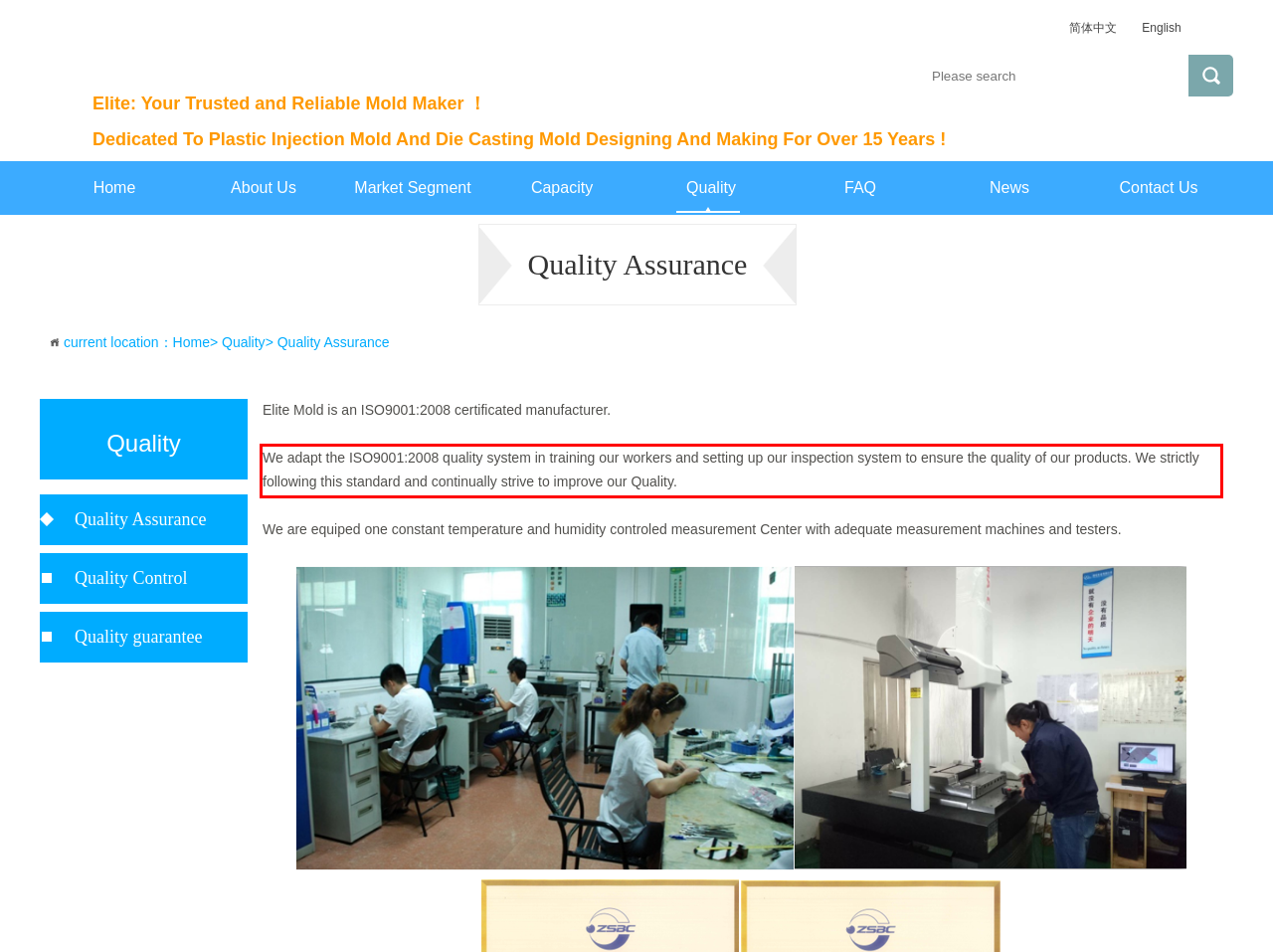Please perform OCR on the text content within the red bounding box that is highlighted in the provided webpage screenshot.

We adapt the ISO9001:2008 quality system in training our workers and setting up our inspection system to ensure the quality of our products. We strictly following this standard and continually strive to improve our Quality.